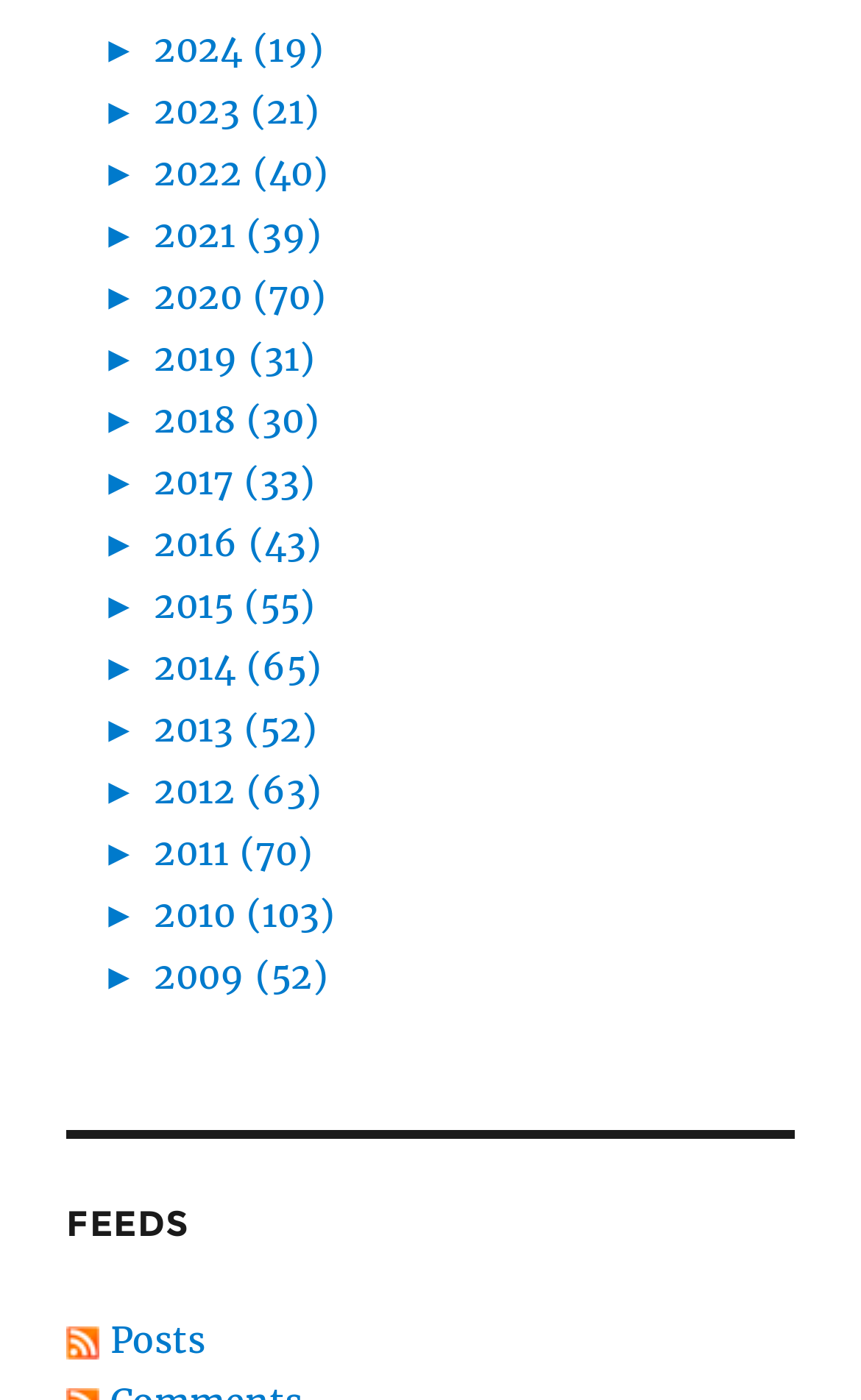What is the section title above the 'Posts' link?
Based on the image content, provide your answer in one word or a short phrase.

FEEDS